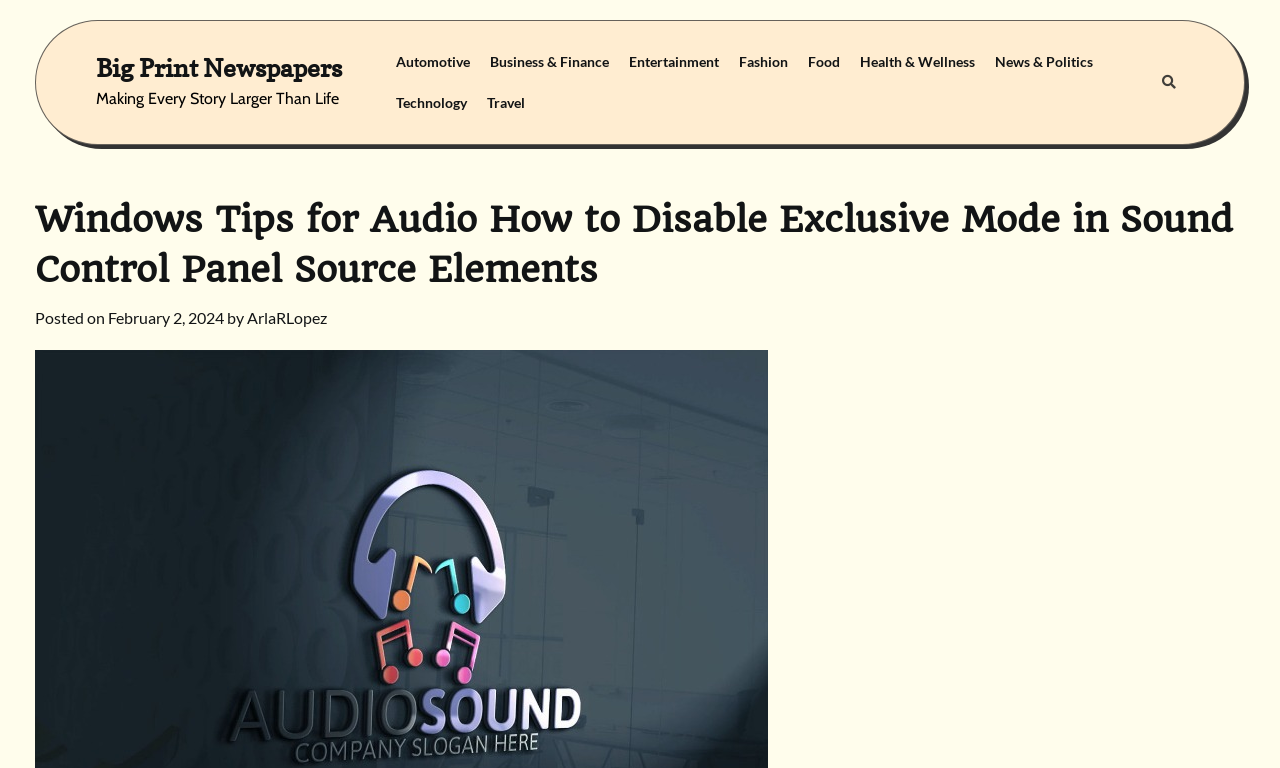Identify the bounding box coordinates for the UI element described as: "Entertainment". The coordinates should be provided as four floats between 0 and 1: [left, top, right, bottom].

[0.483, 0.053, 0.569, 0.107]